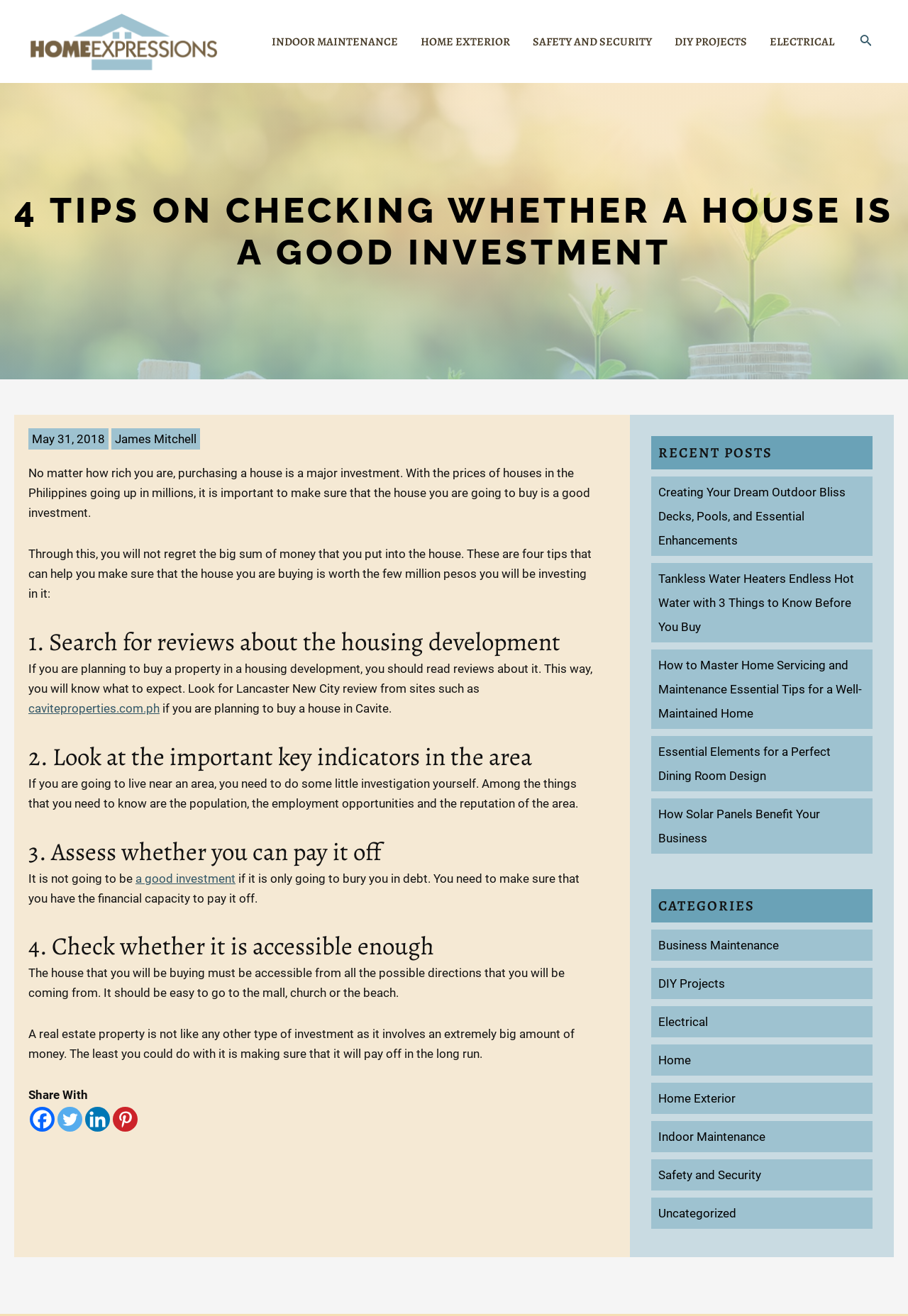Please specify the bounding box coordinates of the element that should be clicked to execute the given instruction: 'Post a comment'. Ensure the coordinates are four float numbers between 0 and 1, expressed as [left, top, right, bottom].

None